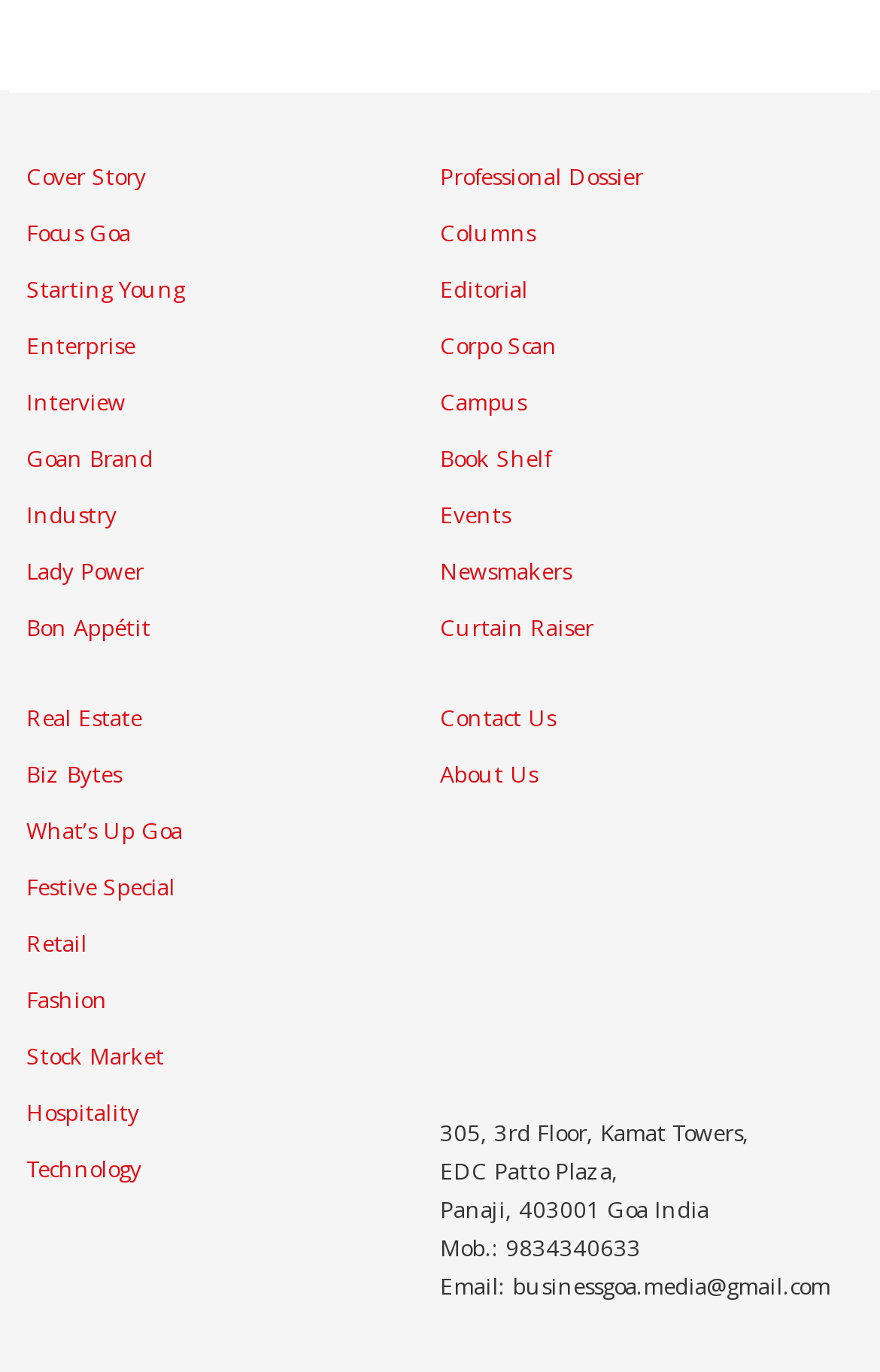Respond concisely with one word or phrase to the following query:
What is the last link on the webpage?

Technology